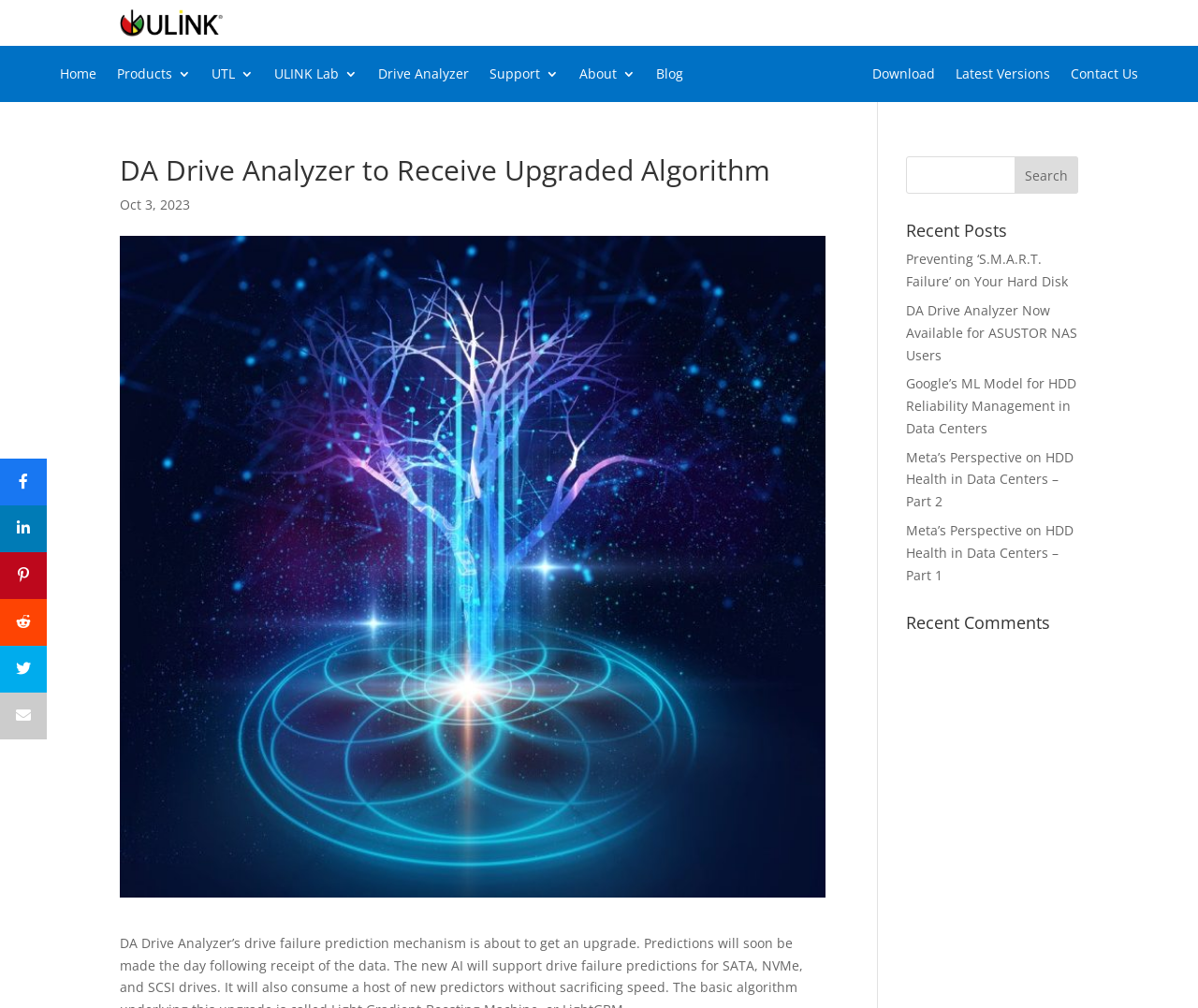Determine the bounding box of the UI component based on this description: "Drive Analyzer". The bounding box coordinates should be four float values between 0 and 1, i.e., [left, top, right, bottom].

[0.316, 0.067, 0.391, 0.088]